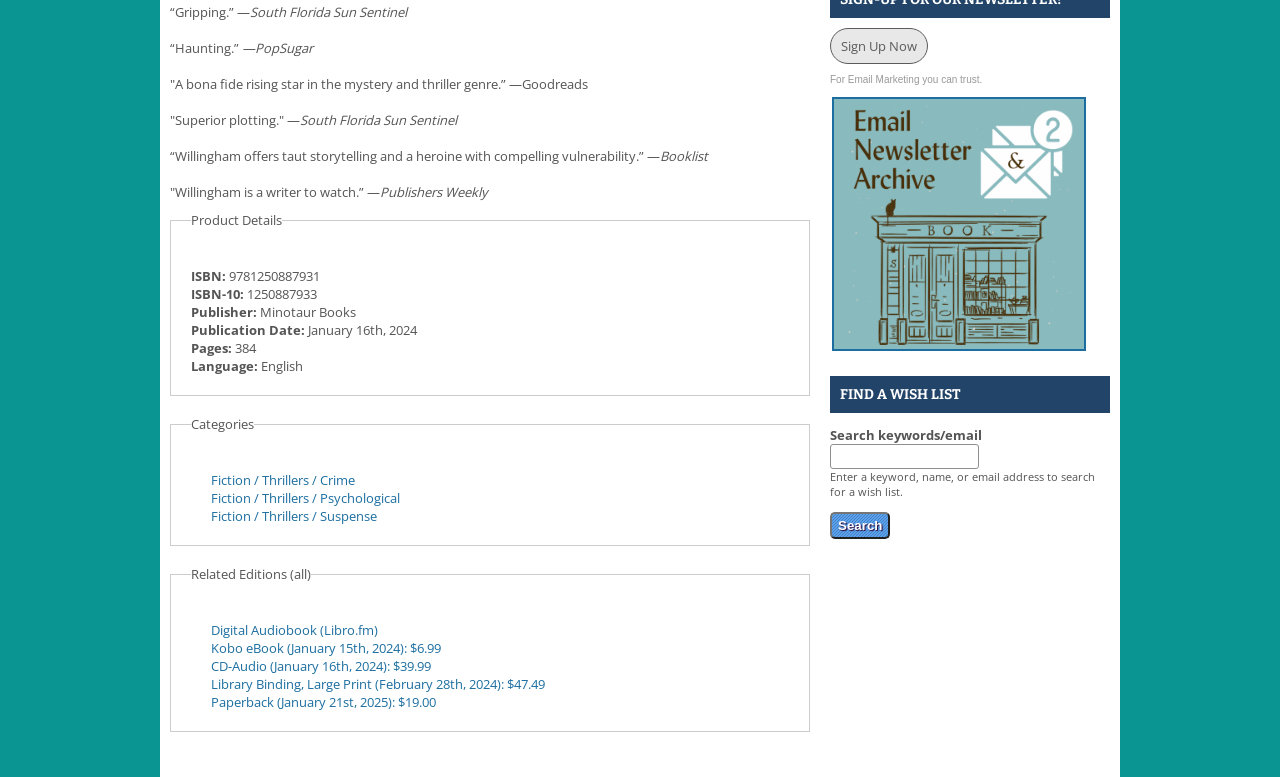Answer the following in one word or a short phrase: 
What is the publisher of this book?

Minotaur Books